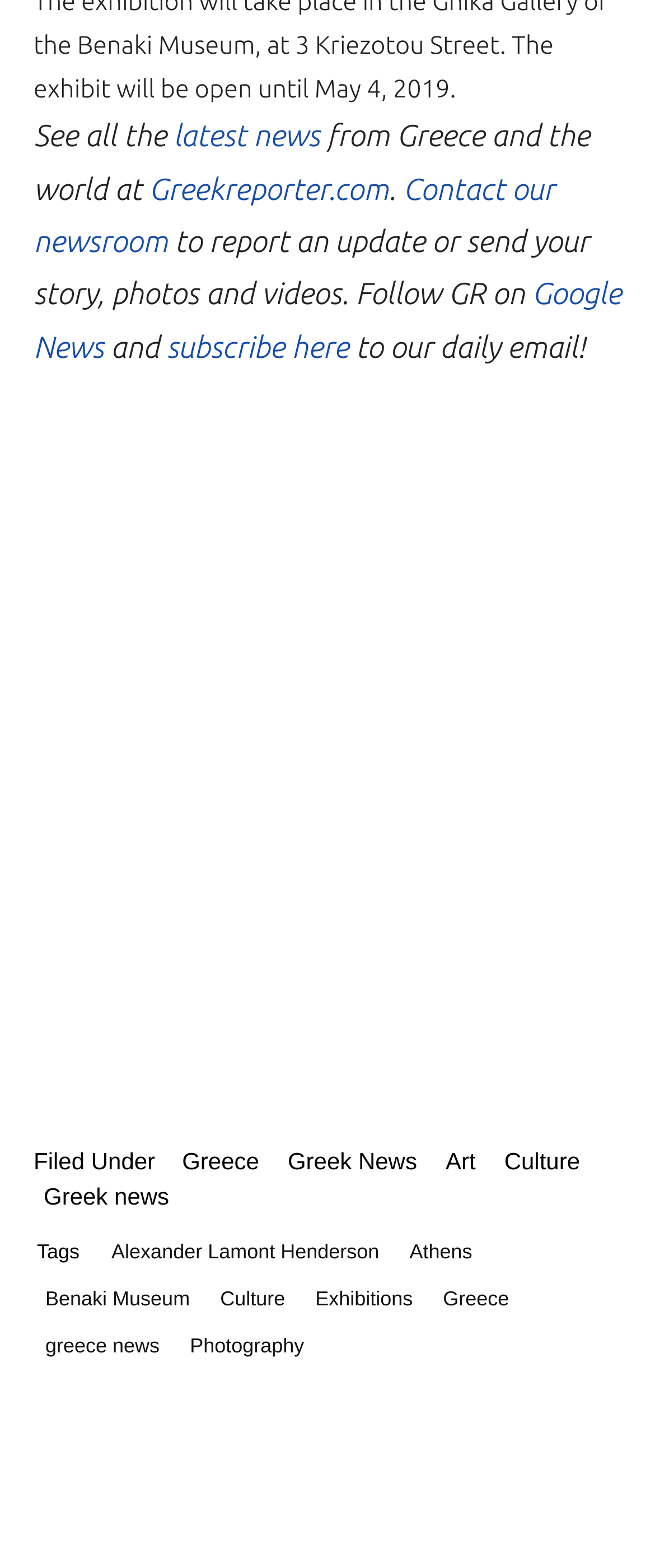How many social media links are available?
Provide a detailed and well-explained answer to the question.

The social media links are located at the bottom of the webpage, and there are two links, one for Facebook and one for Twitter, represented by their respective icons.